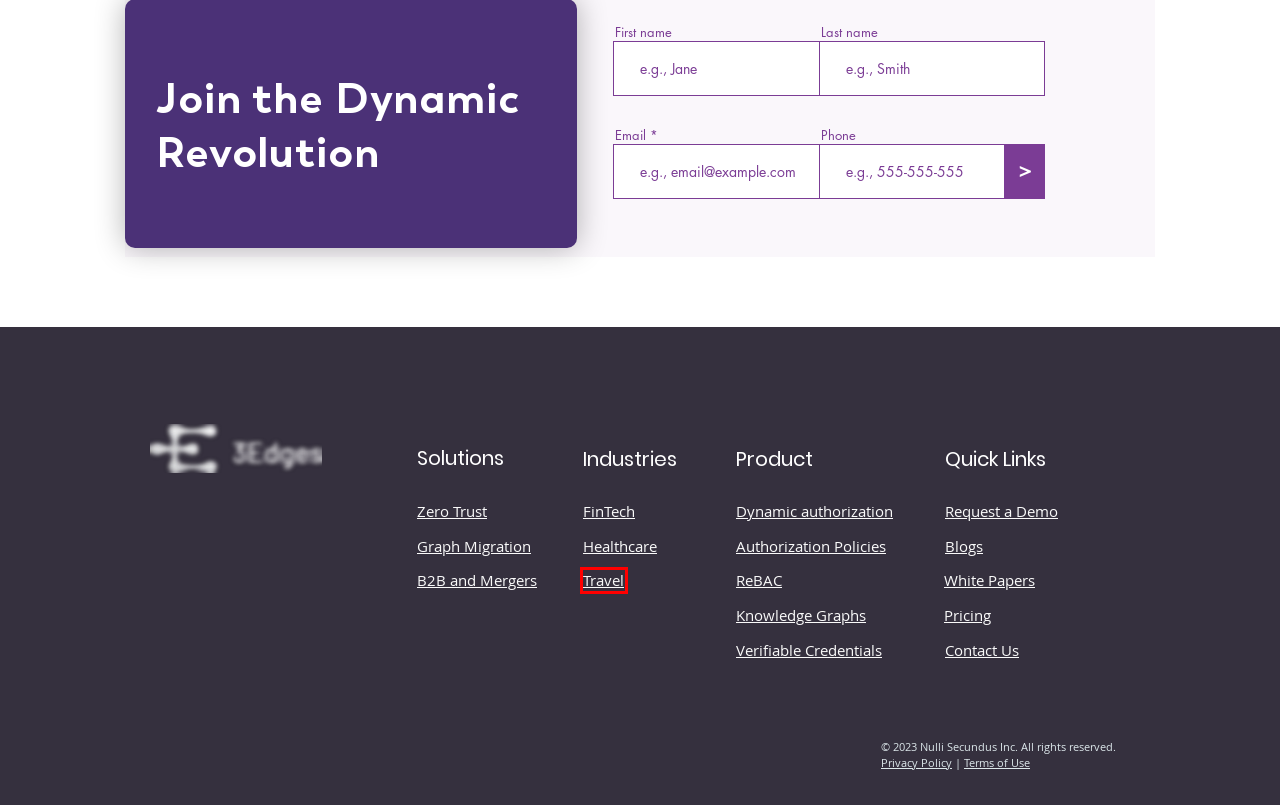You have a screenshot of a webpage with a red rectangle bounding box around a UI element. Choose the best description that matches the new page after clicking the element within the bounding box. The candidate descriptions are:
A. Knowledge Graphs | 3Edges
B. Authorization Policies | 3Edges
C. FinTech | 3Edges
D. Terms of Use | 3Edges
E. Graph Migration | 3Edges
F. Blogs | 3Edges
G. Travel | 3Edges
H. Zero Trust | 3Edges

G